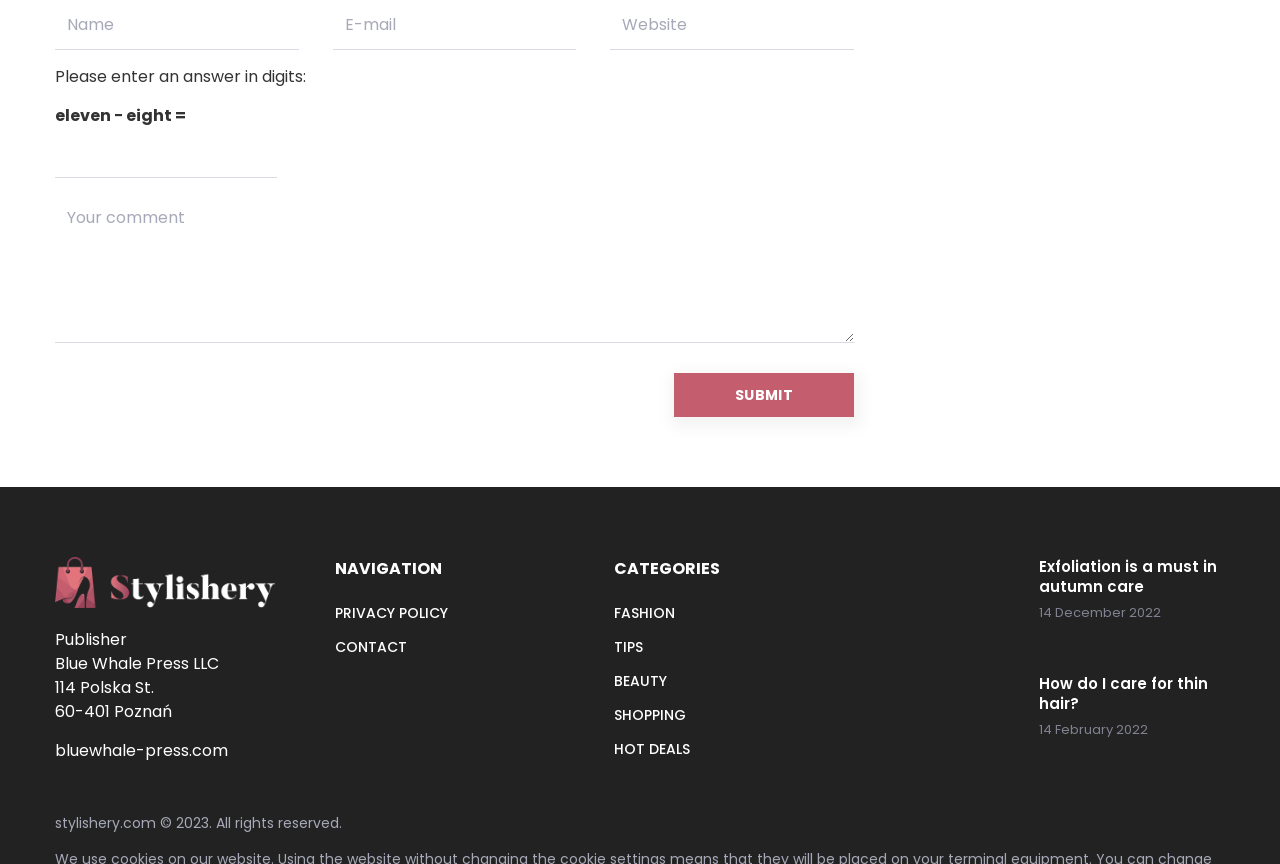Using the provided element description, identify the bounding box coordinates as (top-left x, top-left y, bottom-right x, bottom-right y). Ensure all values are between 0 and 1. Description: Fashion

[0.48, 0.698, 0.528, 0.721]